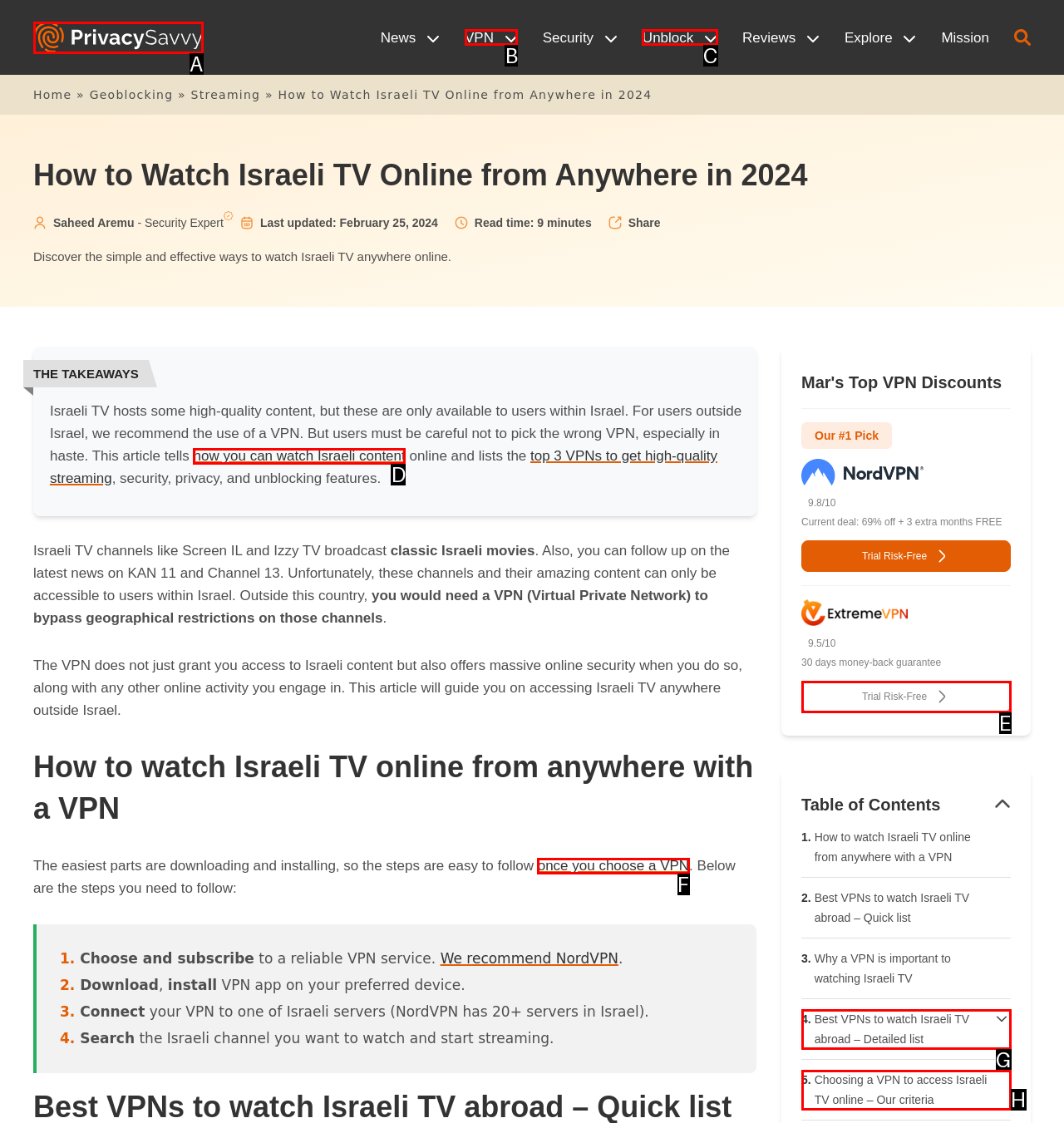Find the HTML element that matches the description: Unblock
Respond with the corresponding letter from the choices provided.

C